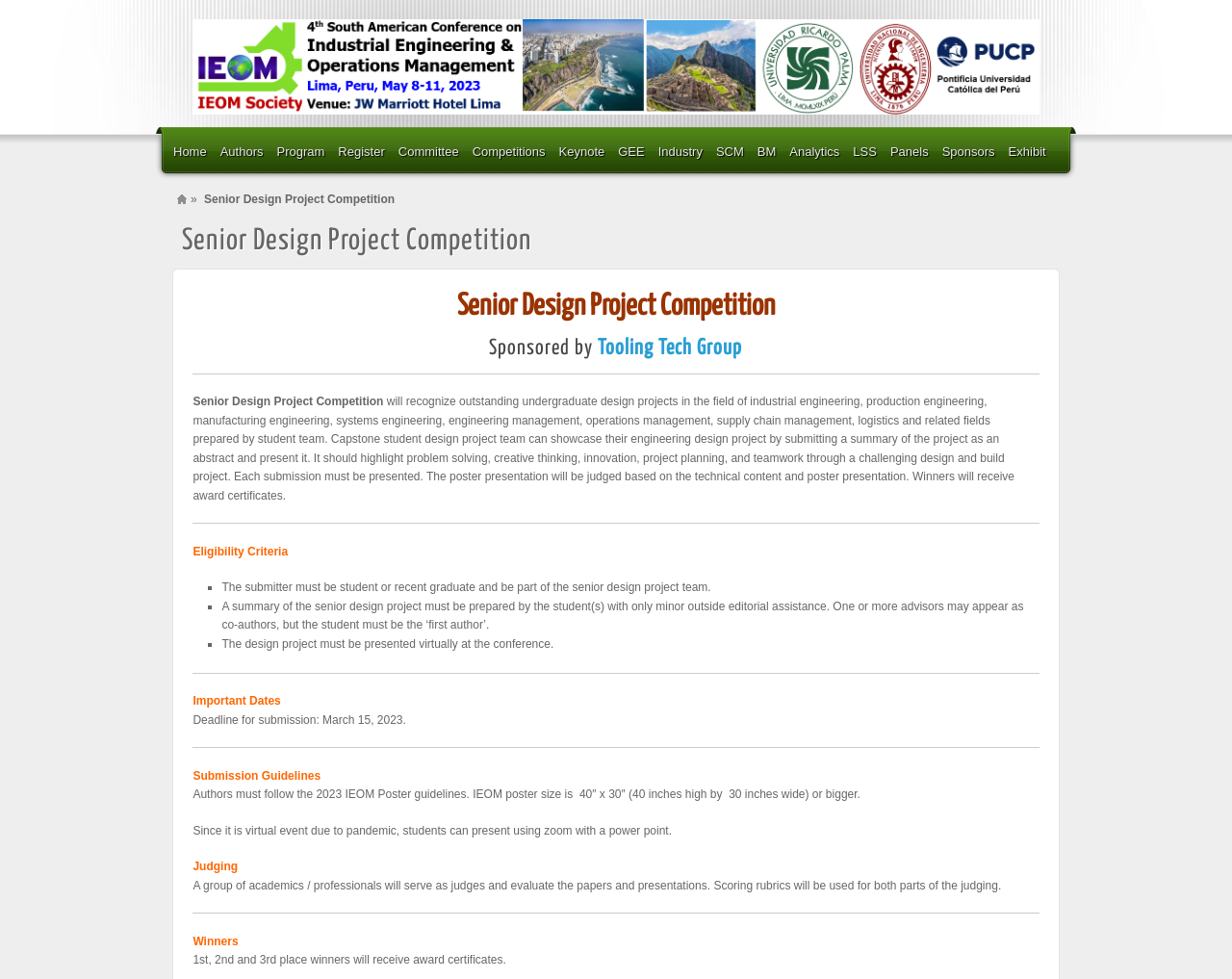Highlight the bounding box coordinates of the element you need to click to perform the following instruction: "View the website developed by 'Starfish Design'."

None